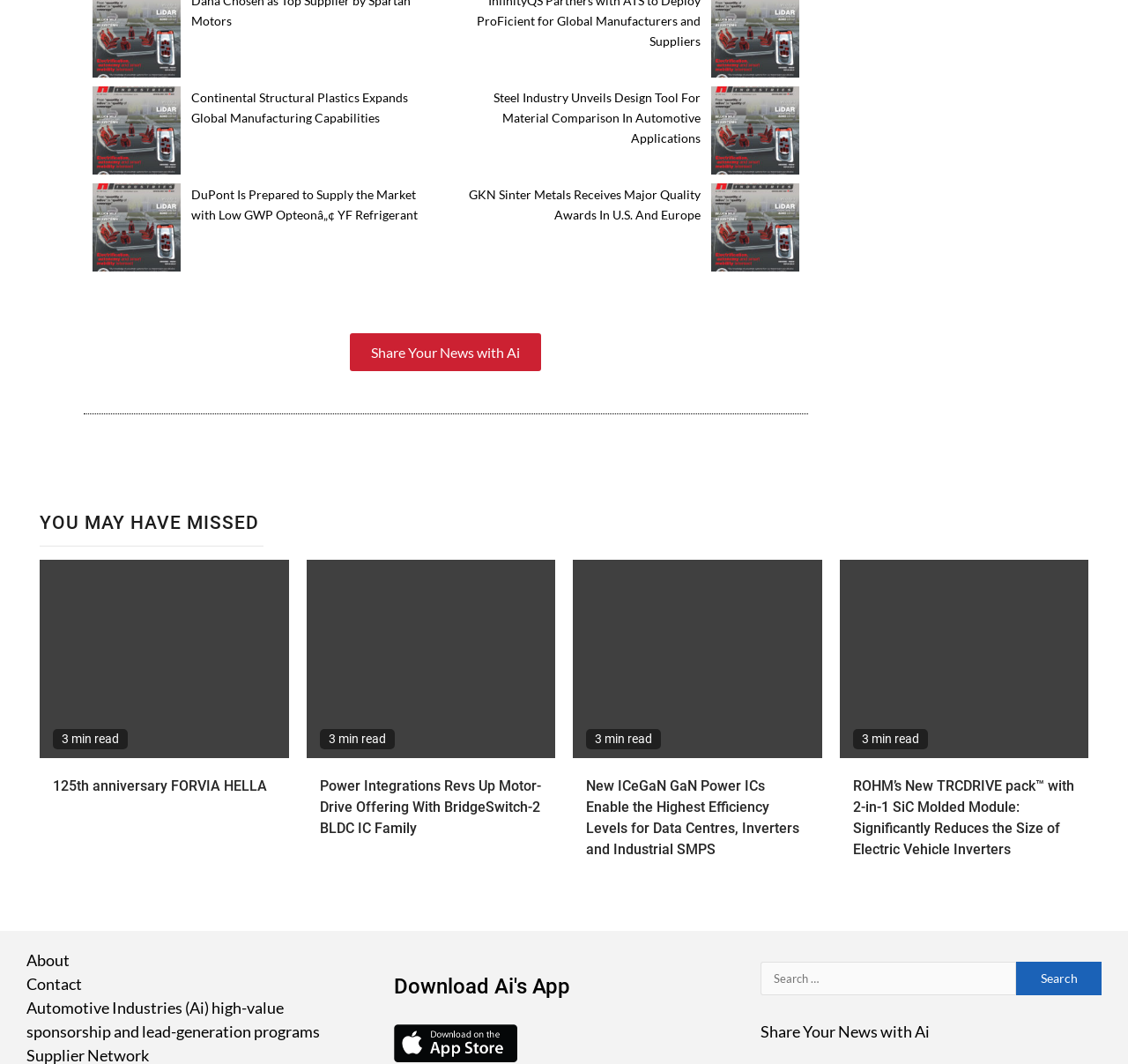Select the bounding box coordinates of the element I need to click to carry out the following instruction: "Search for news".

[0.674, 0.904, 0.977, 0.935]